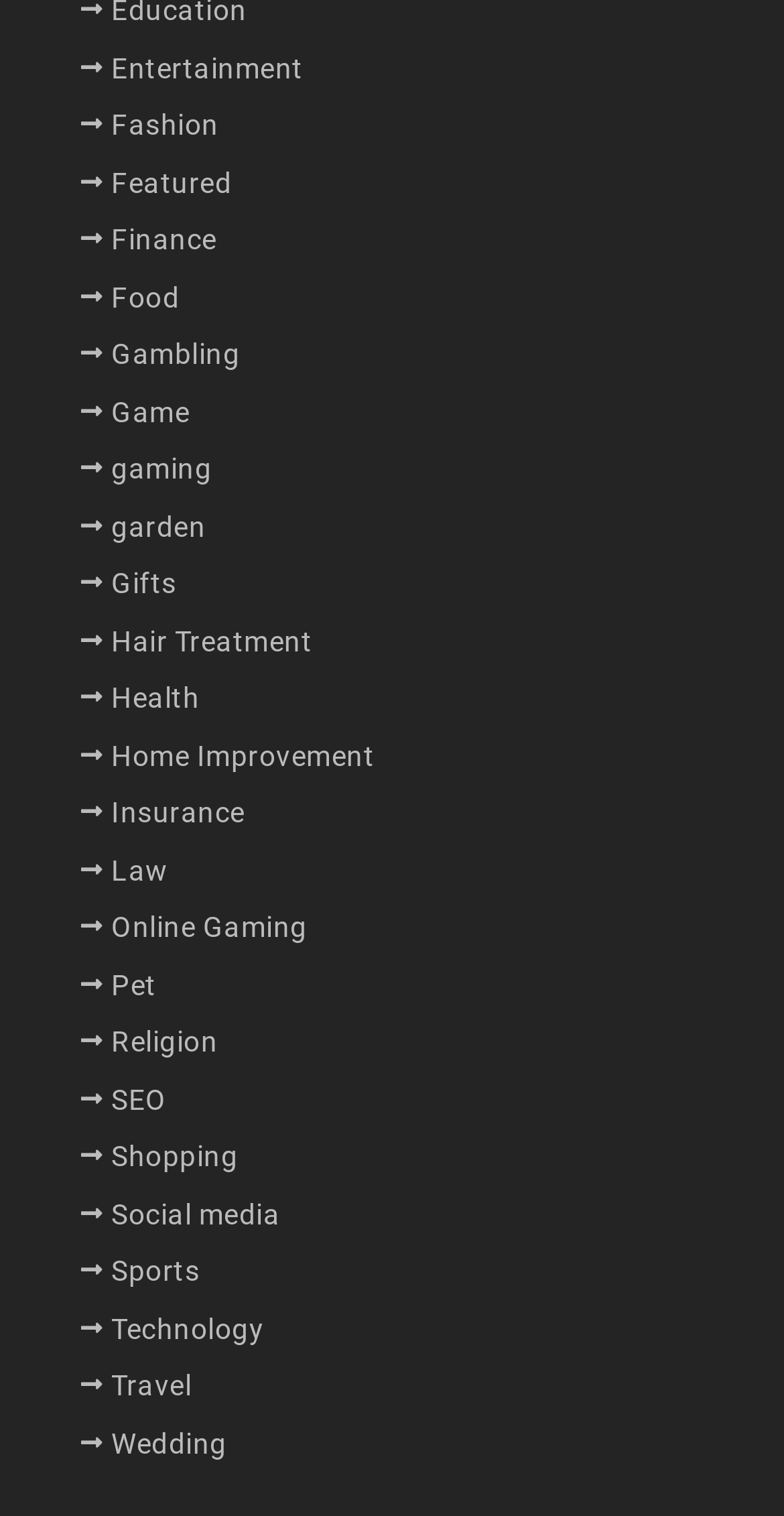Using details from the image, please answer the following question comprehensively:
What is the category that comes after 'Finance'?

By looking at the links on the webpage, I can see that the category 'Food' comes after 'Finance'.